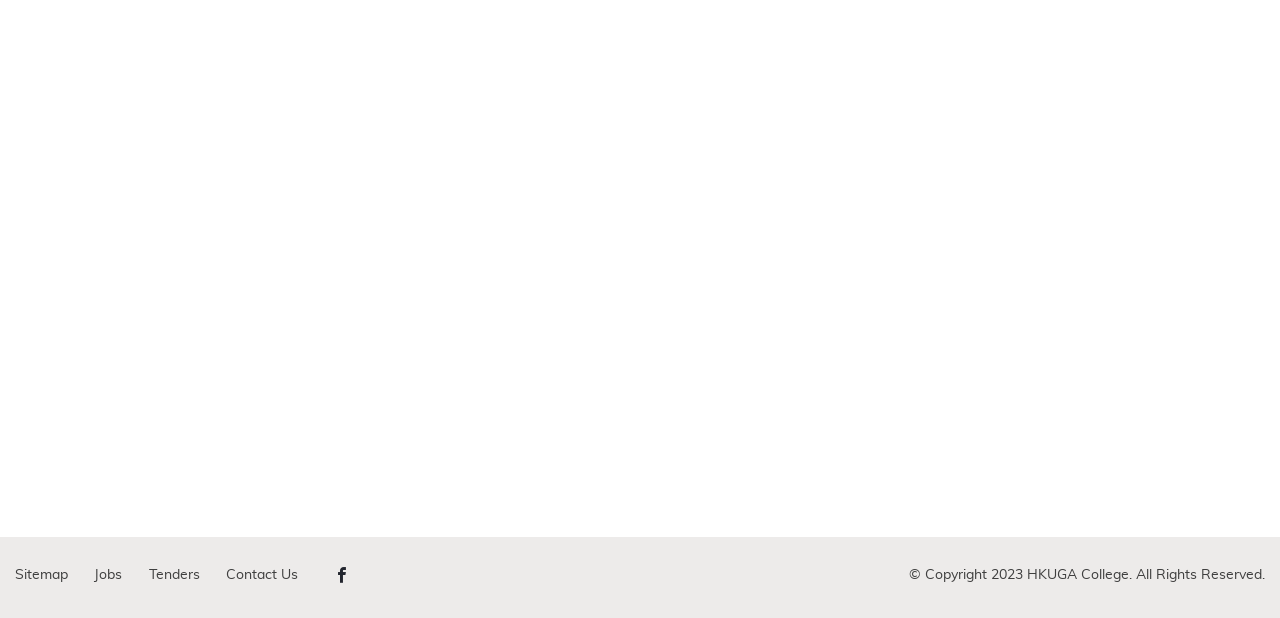Answer this question using a single word or a brief phrase:
How many members are listed on this page?

4